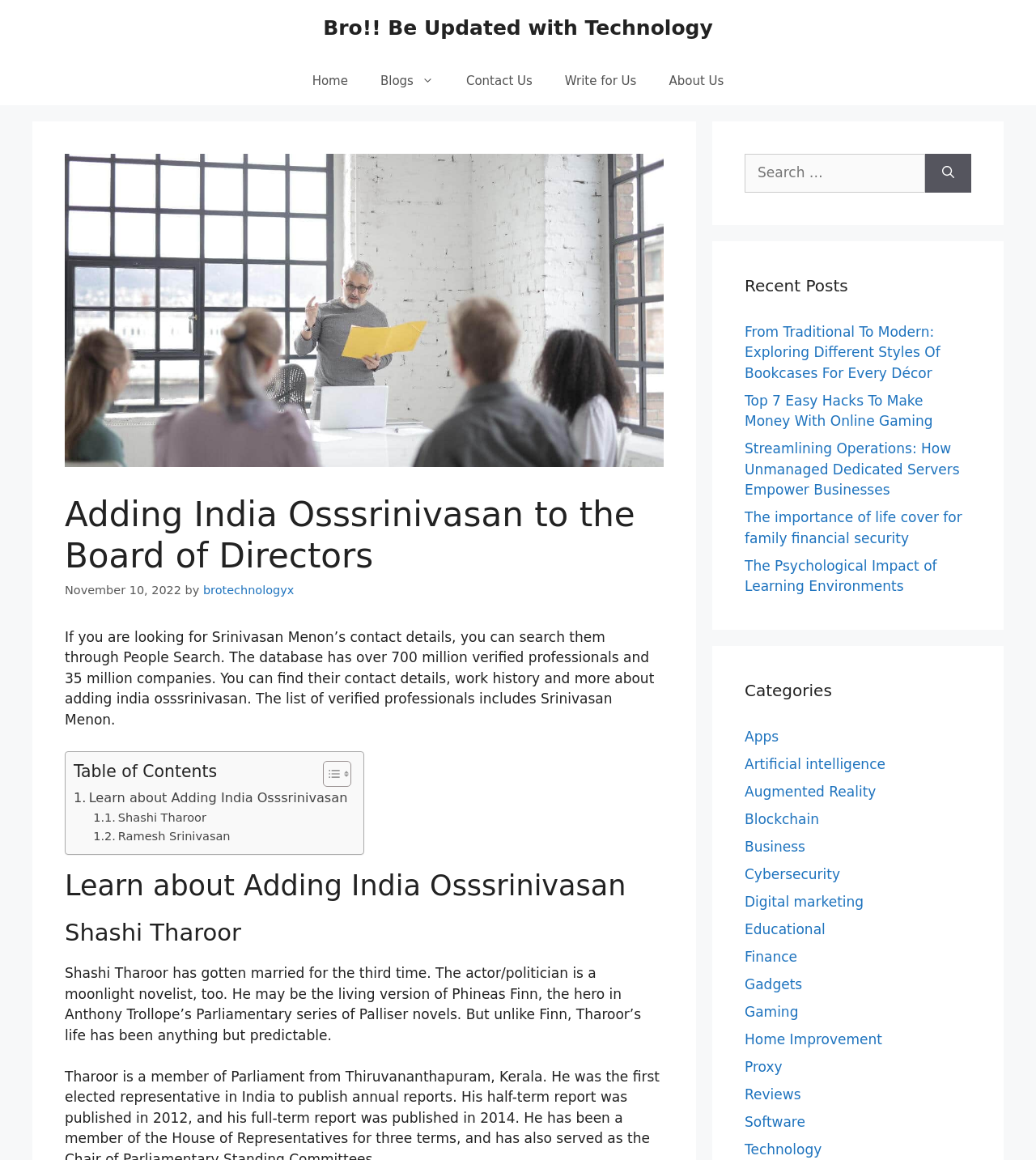Please find the bounding box coordinates of the clickable region needed to complete the following instruction: "Read about Shashi Tharoor". The bounding box coordinates must consist of four float numbers between 0 and 1, i.e., [left, top, right, bottom].

[0.09, 0.697, 0.199, 0.713]